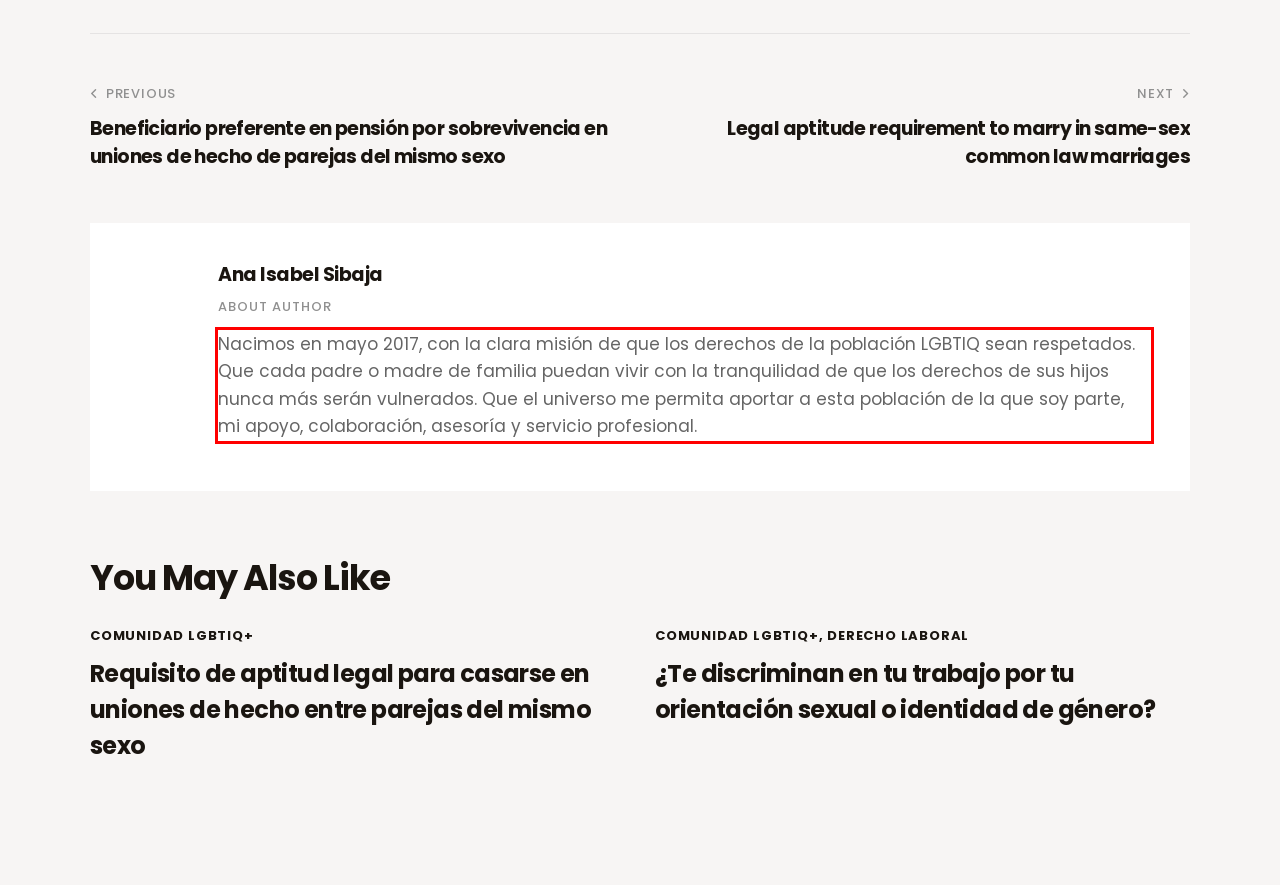Please examine the screenshot of the webpage and read the text present within the red rectangle bounding box.

Nacimos en mayo 2017, con la clara misión de que los derechos de la población LGBTIQ sean respetados. Que cada padre o madre de familia puedan vivir con la tranquilidad de que los derechos de sus hijos nunca más serán vulnerados. Que el universo me permita aportar a esta población de la que soy parte, mi apoyo, colaboración, asesoría y servicio profesional.